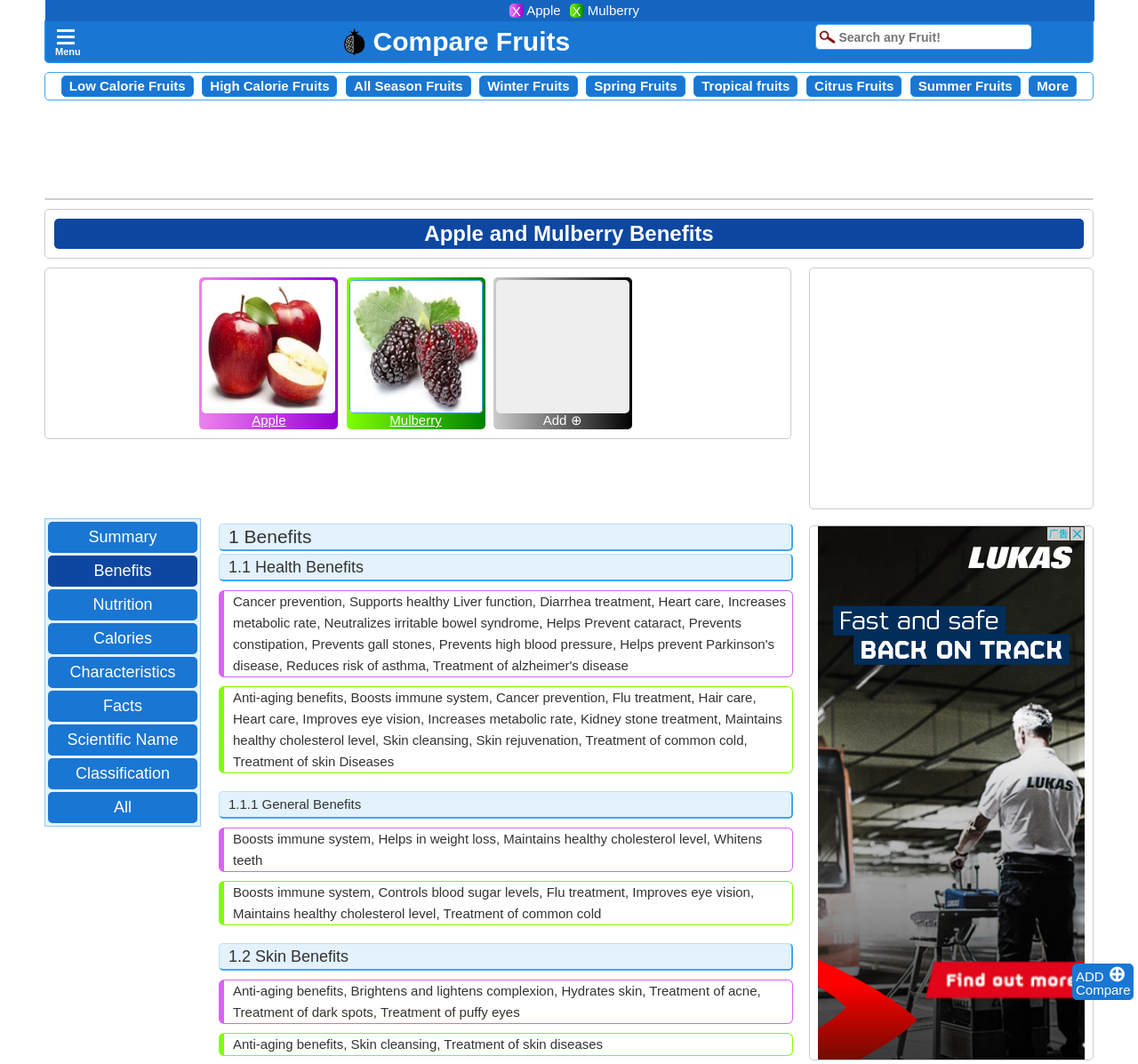Refer to the screenshot and answer the following question in detail:
What is the main topic of this webpage?

The main topic of this webpage is Apple and Mulberry Benefits, which is evident from the heading 'Apple and Mulberry Benefits' and the presence of images and links related to these fruits.